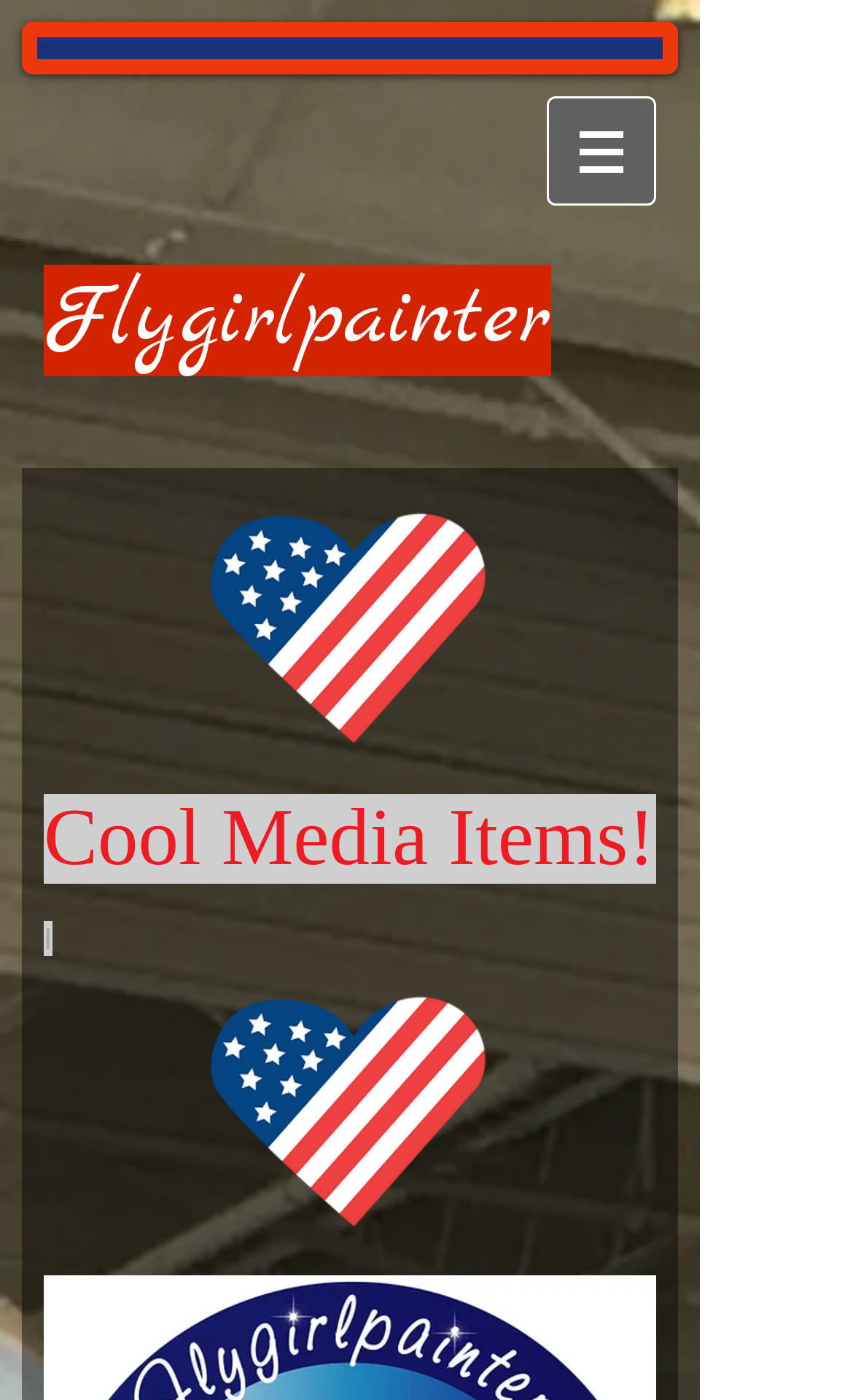Please extract and provide the main headline of the webpage.

VIDEO!!--SEE A WALK AROUND OF THE 50TH SEAHAWK!